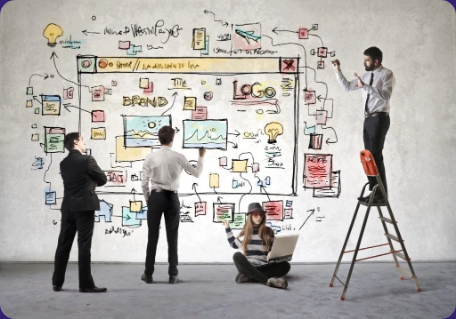What is the fourth team member doing?
Give a one-word or short phrase answer based on the image.

Working on a laptop